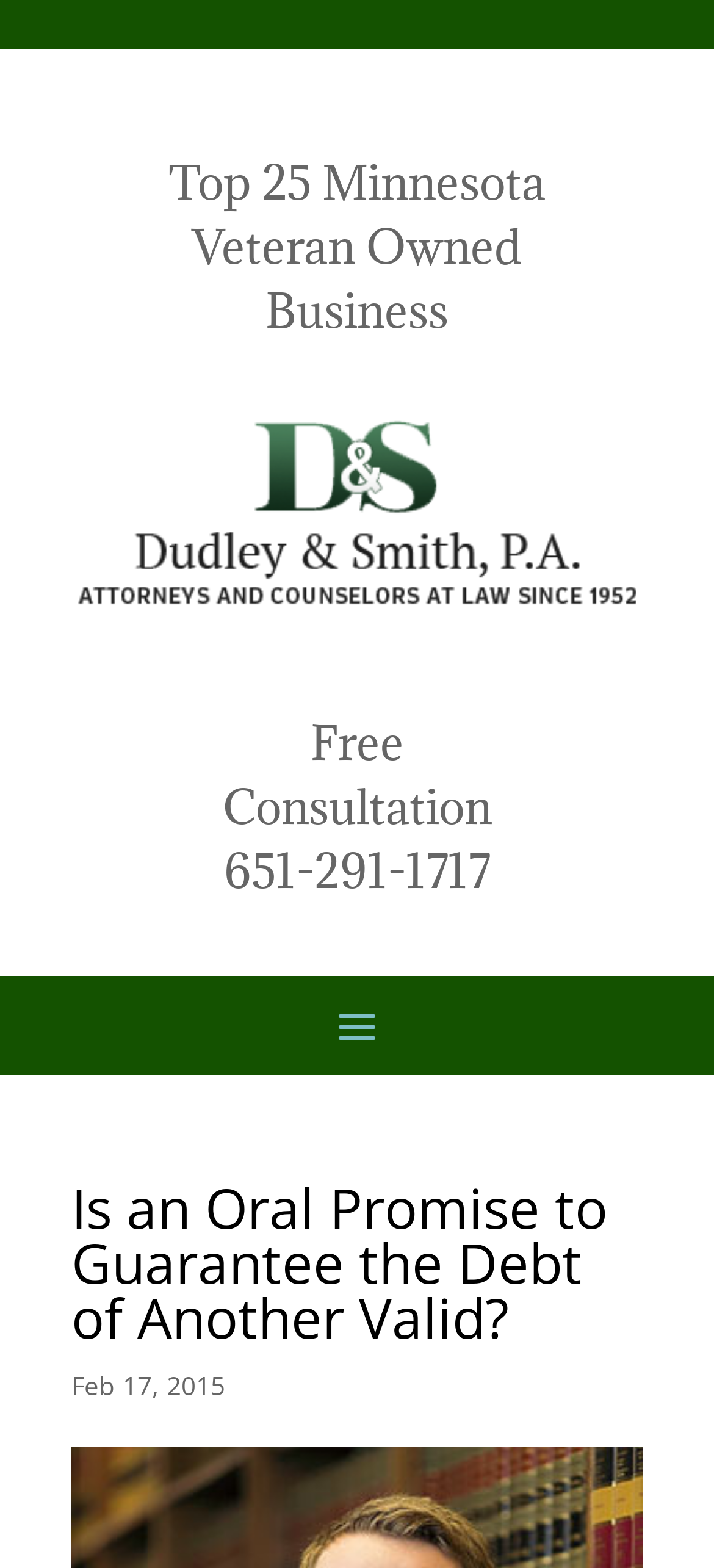Can you extract the headline from the webpage for me?

Is an Oral Promise to Guarantee the Debt of Another Valid?